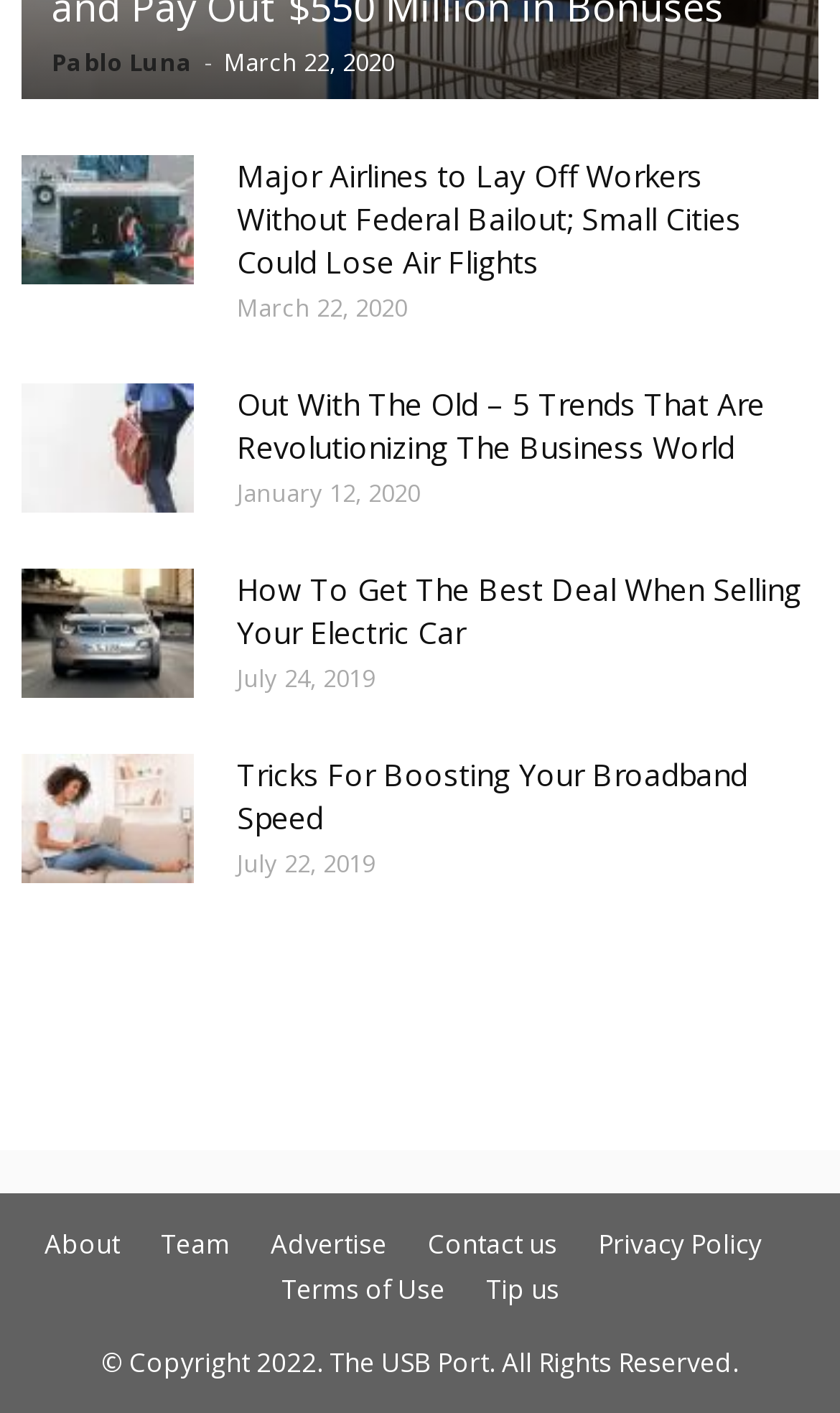Find the bounding box of the element with the following description: "About". The coordinates must be four float numbers between 0 and 1, formatted as [left, top, right, bottom].

[0.053, 0.868, 0.142, 0.895]